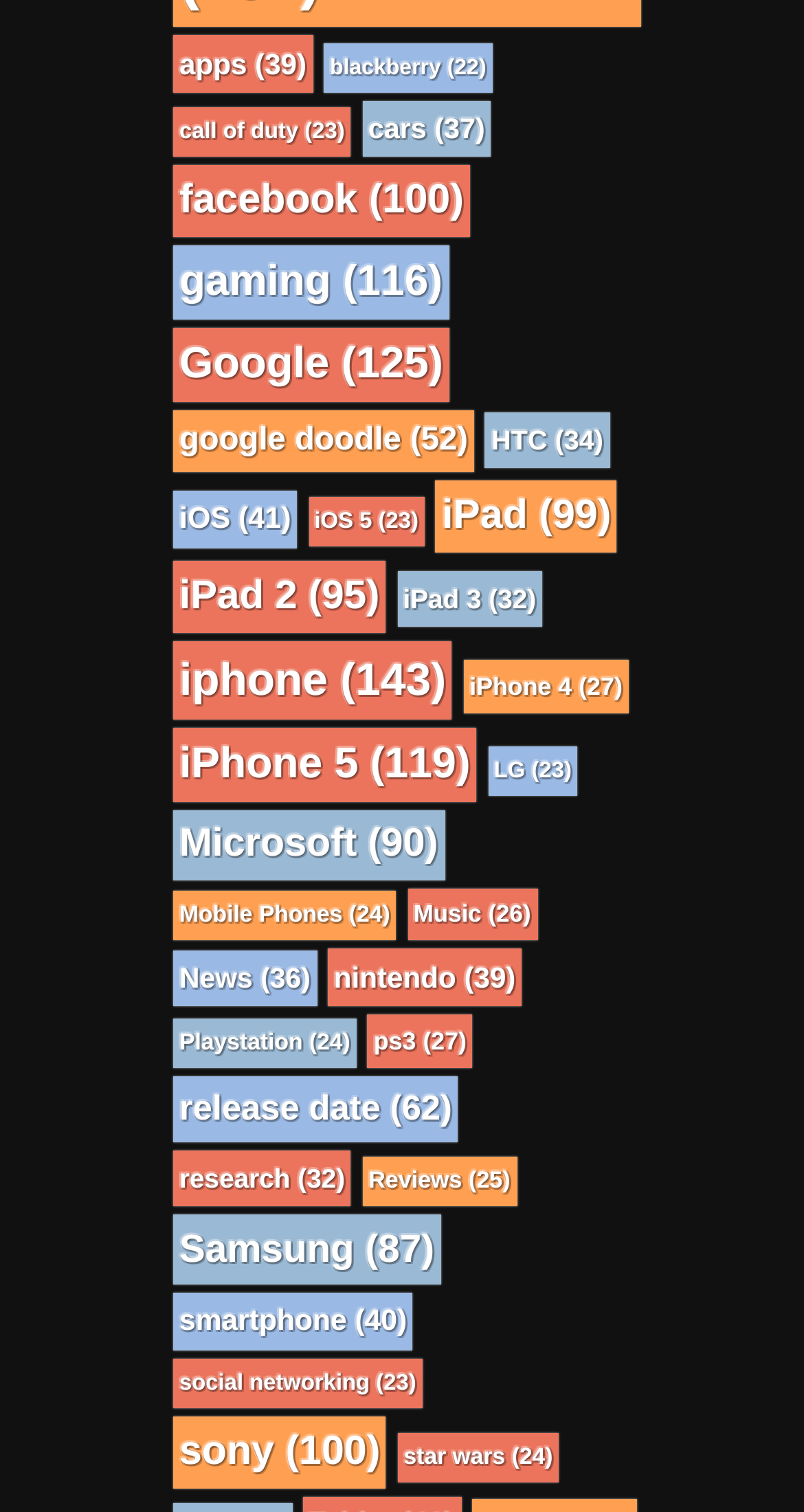Determine the bounding box coordinates of the clickable region to carry out the instruction: "Check 'iPhone' items".

[0.215, 0.424, 0.563, 0.476]